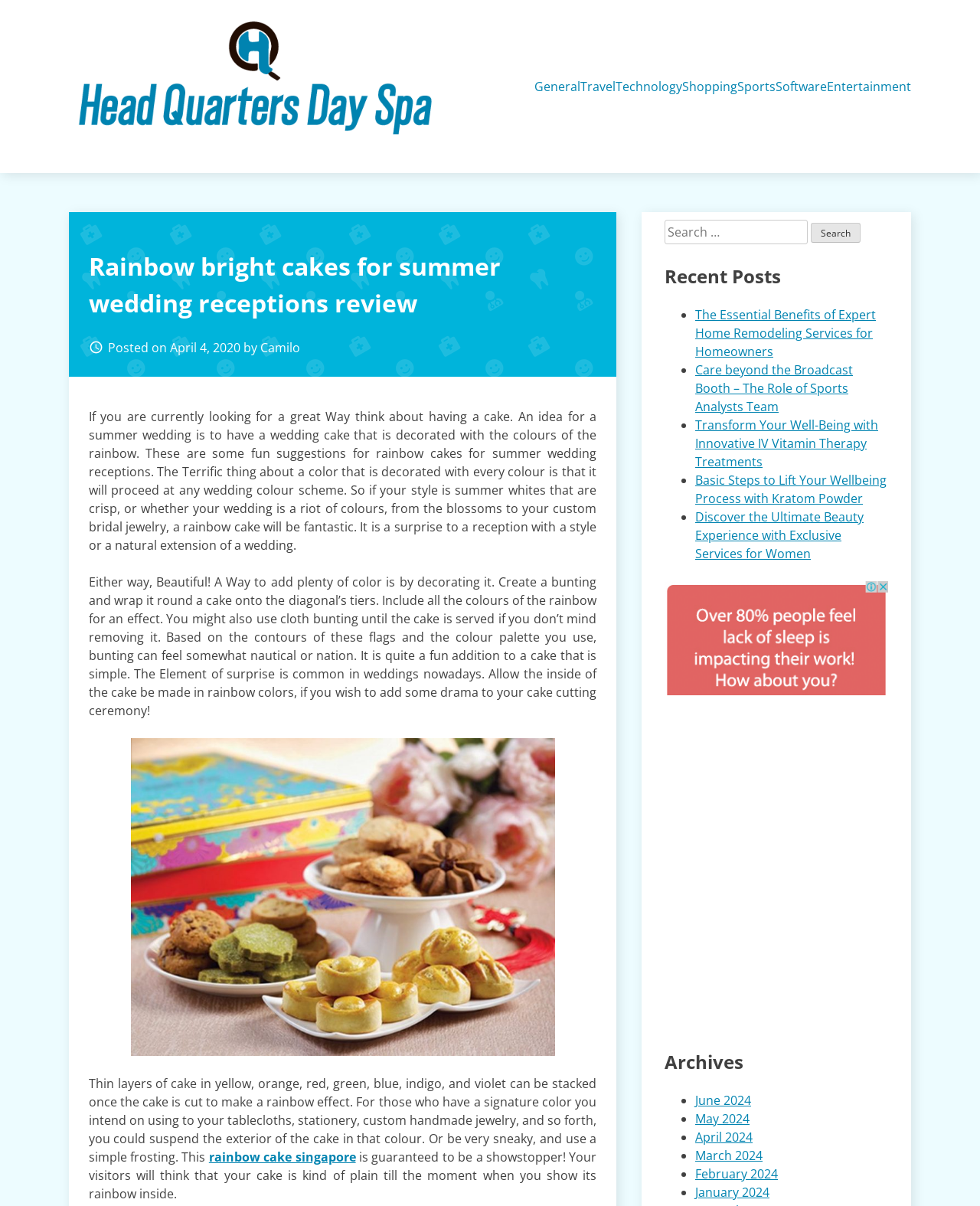What is the benefit of having a rainbow-colored cake?
Please answer the question with as much detail as possible using the screenshot.

The article states that a rainbow-colored cake is a great idea because it will fit with any wedding color scheme, whether it's a summer whites theme or a riot of colors.